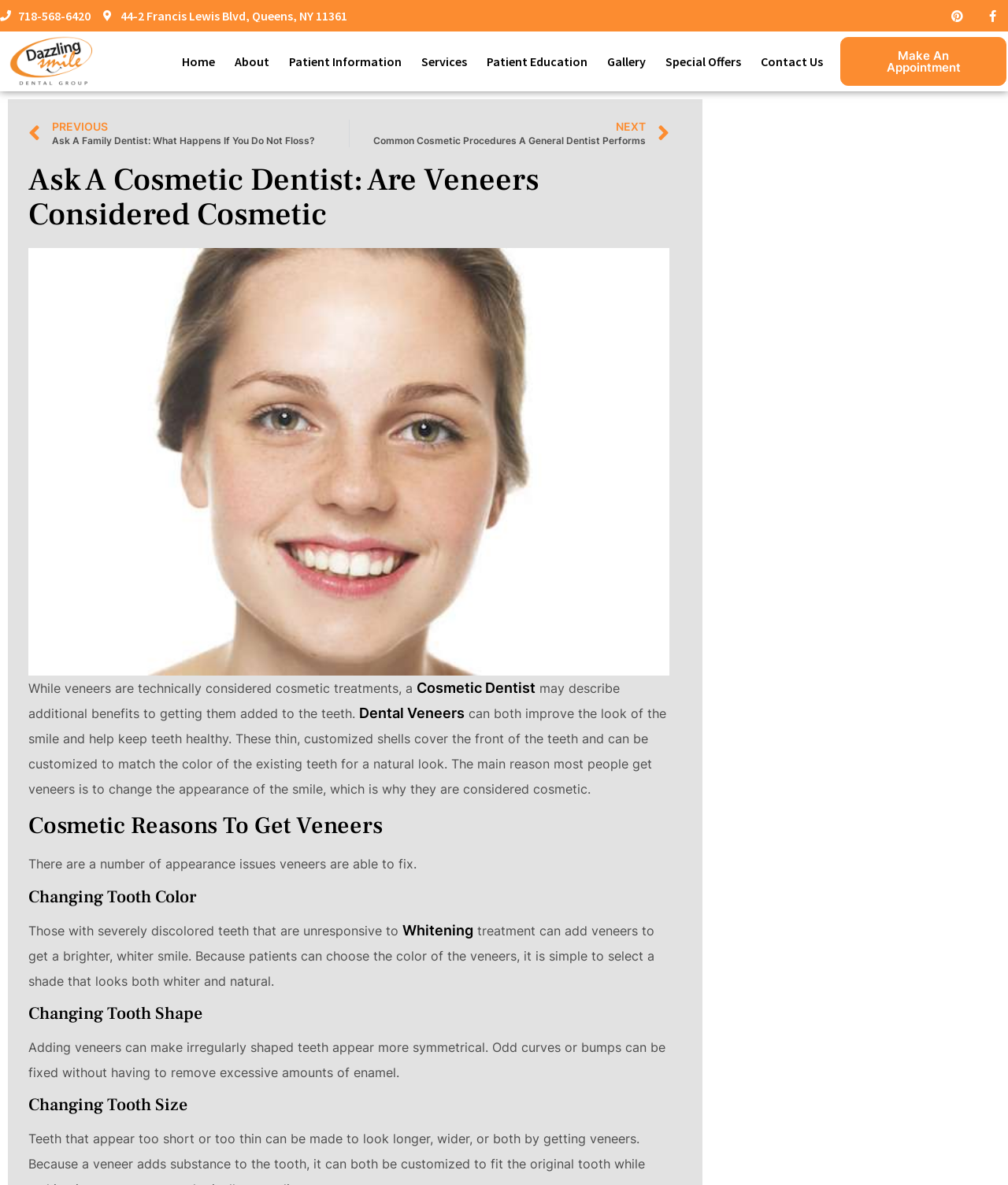Describe all visible elements and their arrangement on the webpage.

This webpage is about cosmetic dentistry, specifically discussing veneers and their consideration as a cosmetic procedure. At the top, there are several links to contact information, social media, and navigation menus. Below these links, there is a heading that reads "Ask A Cosmetic Dentist: Are Veneers Considered Cosmetic". 

To the right of this heading, there is an image related to the topic. Below the heading, there is a paragraph of text that explains how veneers are technically considered cosmetic treatments, but they may also provide additional benefits to the teeth. 

The webpage then delves into the cosmetic reasons to get veneers, with a heading that outlines the various appearance issues that veneers can fix. There are three subheadings that discuss changing tooth color, shape, and size, respectively. Each of these sections provides a brief explanation of how veneers can address these issues.